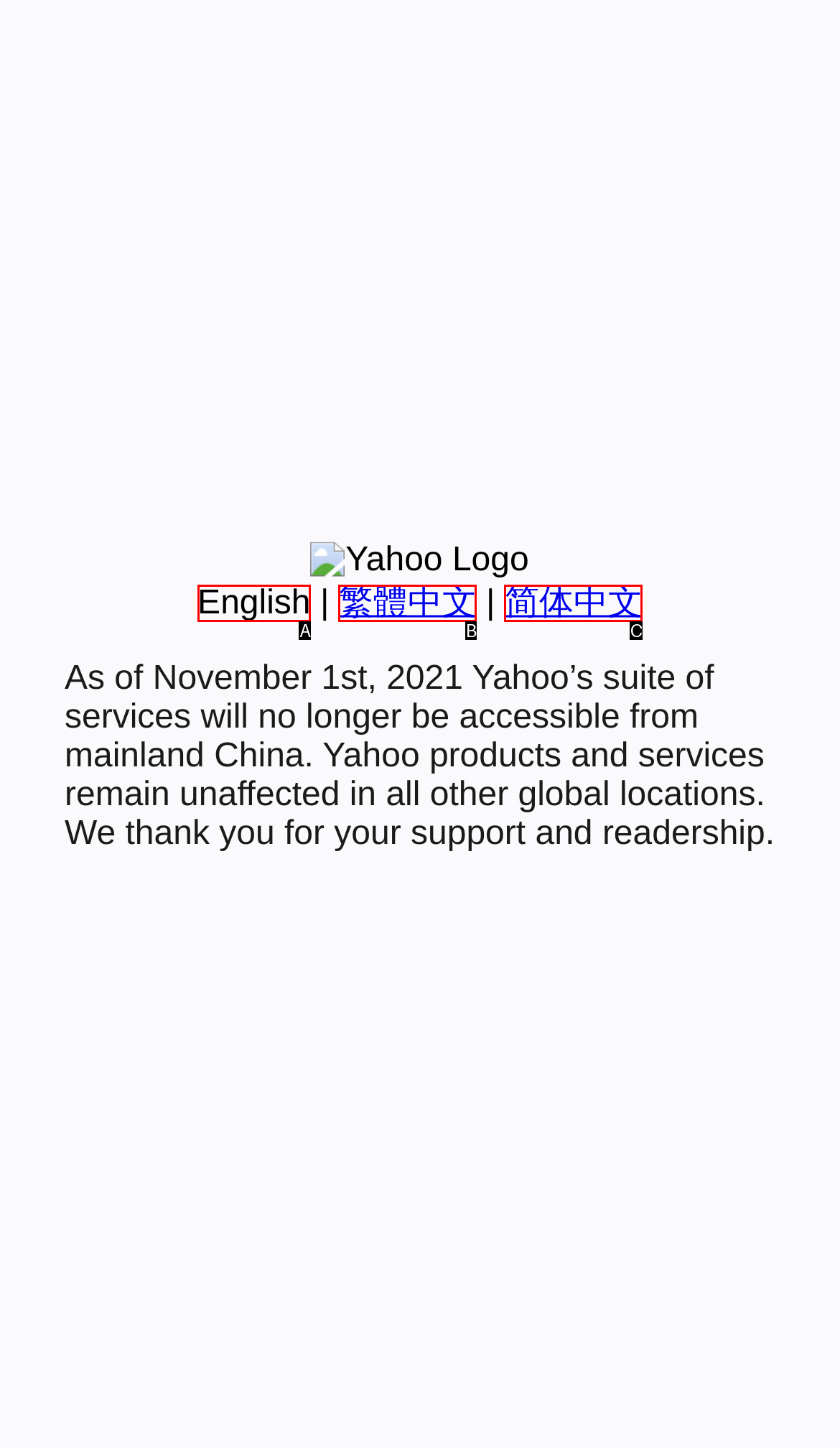Select the correct option based on the description: 繁體中文
Answer directly with the option’s letter.

B